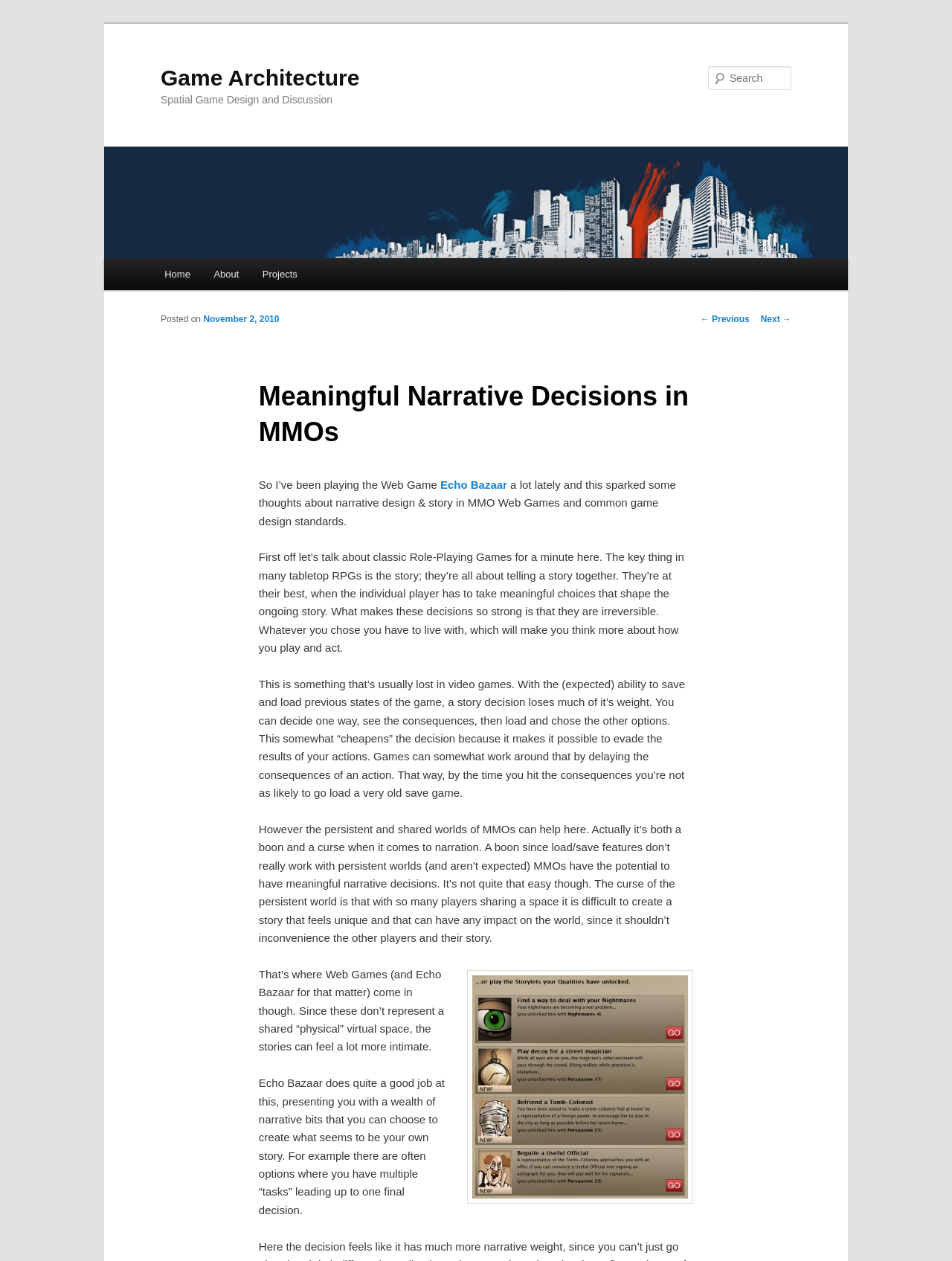Please find the bounding box coordinates of the element that must be clicked to perform the given instruction: "Go to the home page". The coordinates should be four float numbers from 0 to 1, i.e., [left, top, right, bottom].

[0.16, 0.205, 0.212, 0.23]